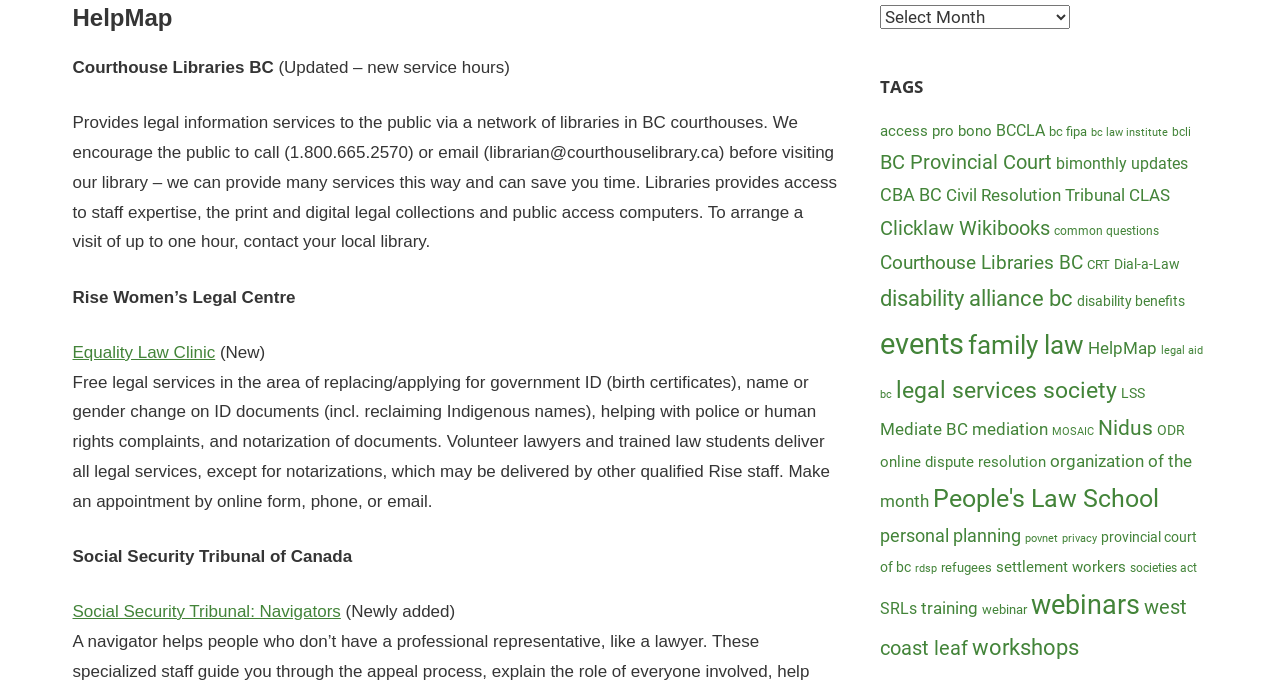Provide a brief response to the question below using one word or phrase:
What is the purpose of the Rise Women's Legal Centre?

Free legal services